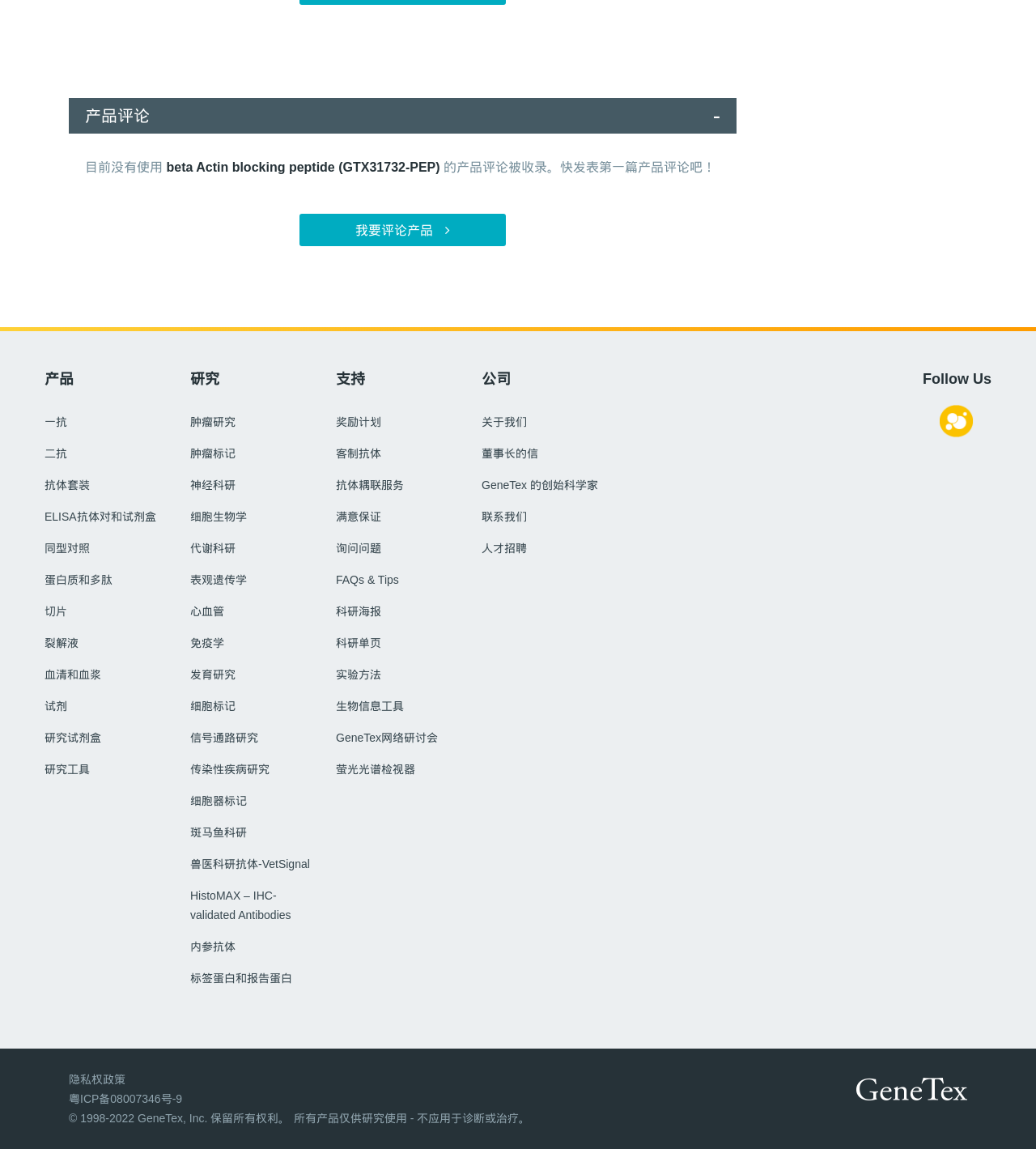Specify the bounding box coordinates of the element's area that should be clicked to execute the given instruction: "Learn about '肿瘤研究'". The coordinates should be four float numbers between 0 and 1, i.e., [left, top, right, bottom].

[0.184, 0.361, 0.227, 0.373]